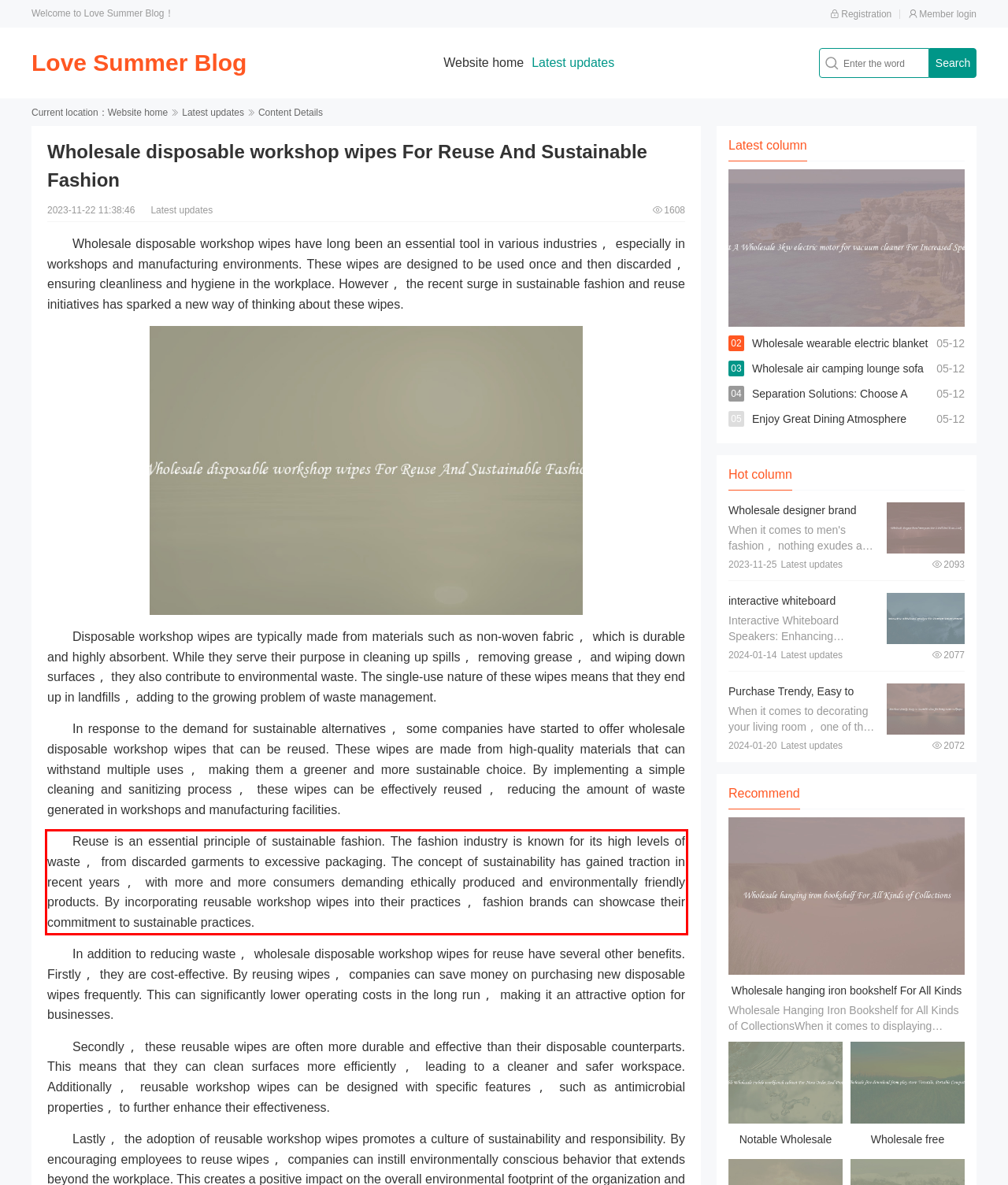You have a screenshot of a webpage with a red bounding box. Use OCR to generate the text contained within this red rectangle.

Reuse is an essential principle of sustainable fashion. The fashion industry is known for its high levels of waste， from discarded garments to excessive packaging. The concept of sustainability has gained traction in recent years， with more and more consumers demanding ethically produced and environmentally friendly products. By incorporating reusable workshop wipes into their practices， fashion brands can showcase their commitment to sustainable practices.